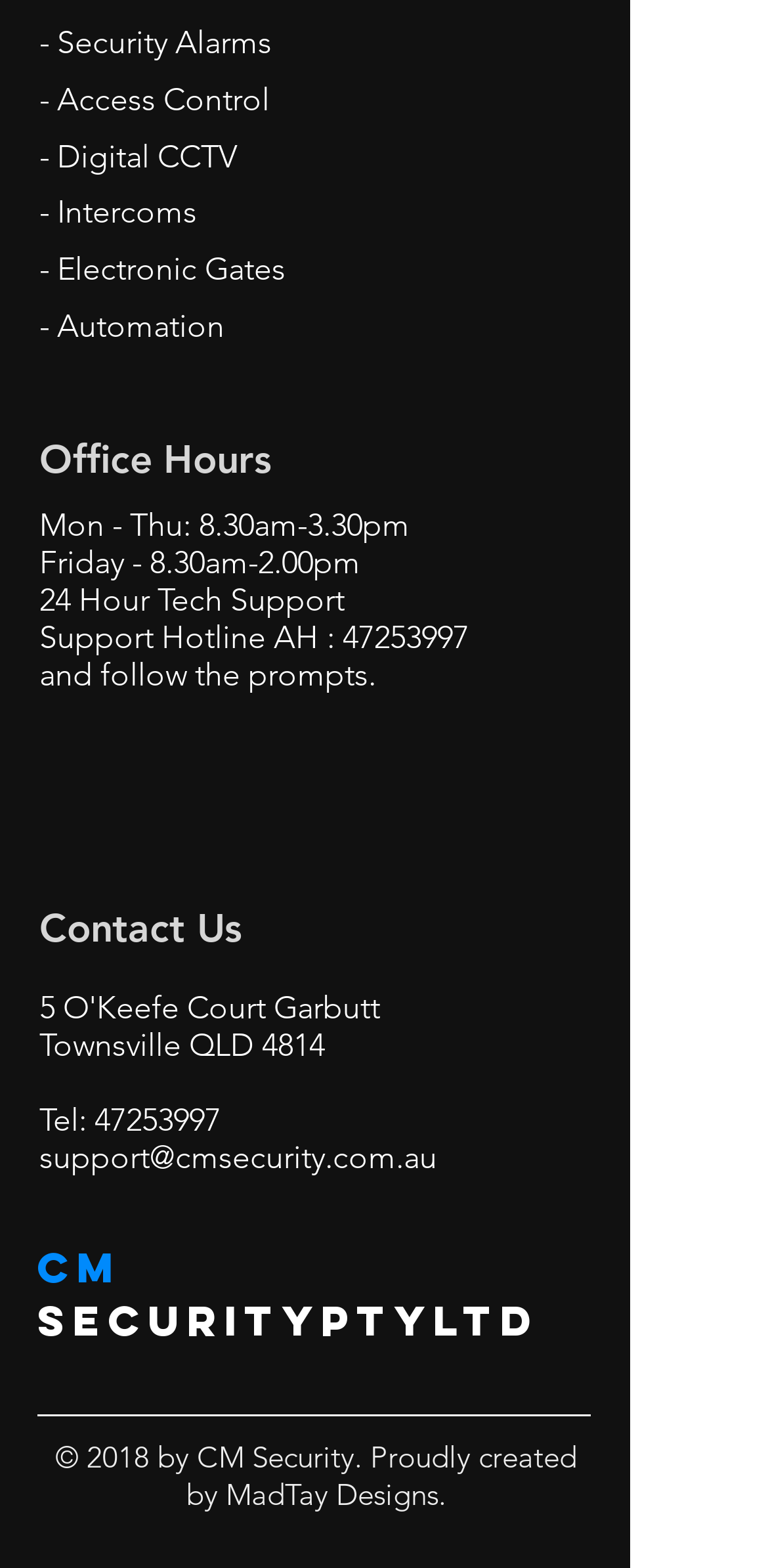Can you find the bounding box coordinates for the UI element given this description: "47253997"? Provide the coordinates as four float numbers between 0 and 1: [left, top, right, bottom].

[0.446, 0.394, 0.61, 0.418]